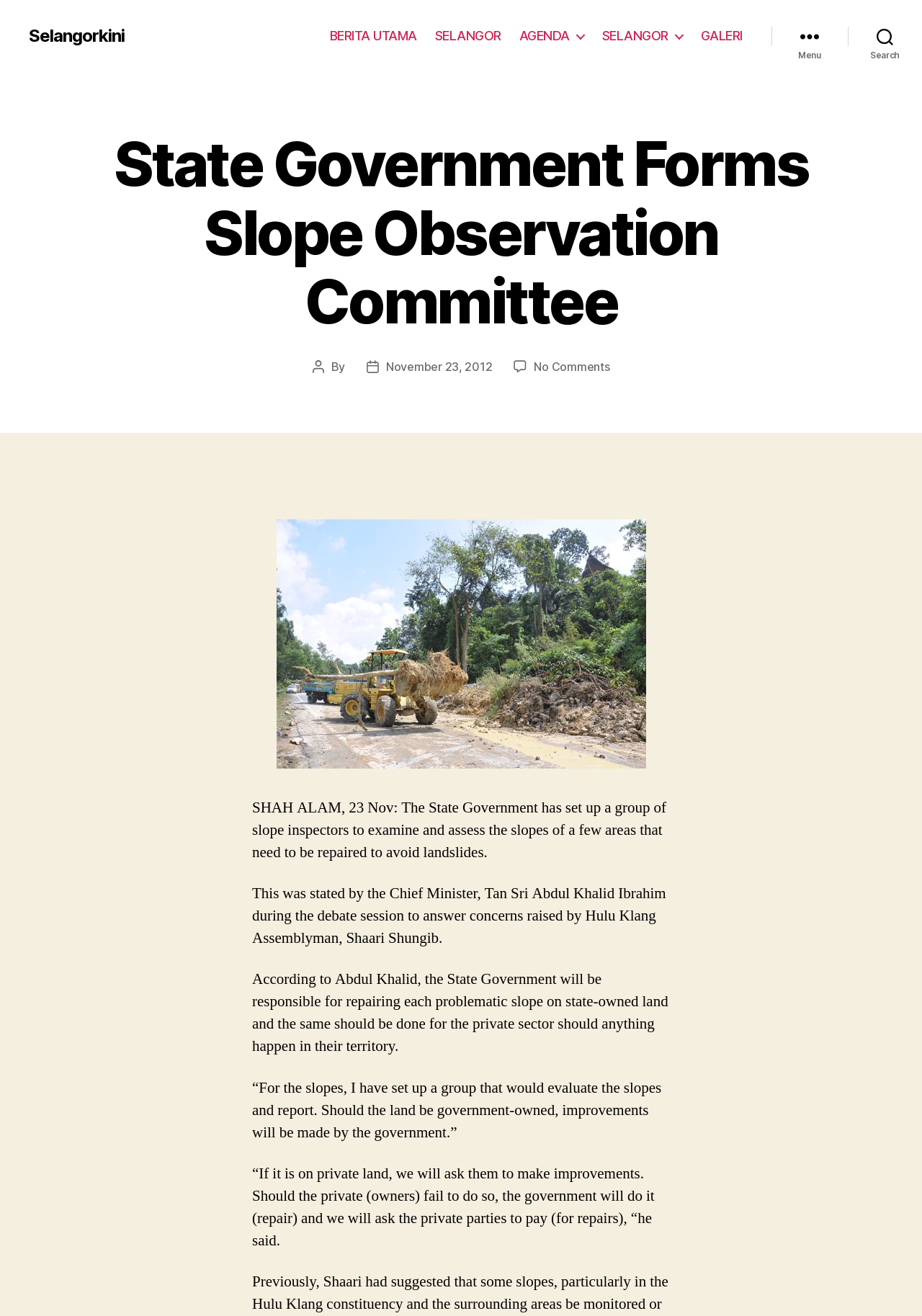Indicate the bounding box coordinates of the clickable region to achieve the following instruction: "Click on the 'BERITA UTAMA' link."

[0.358, 0.021, 0.452, 0.033]